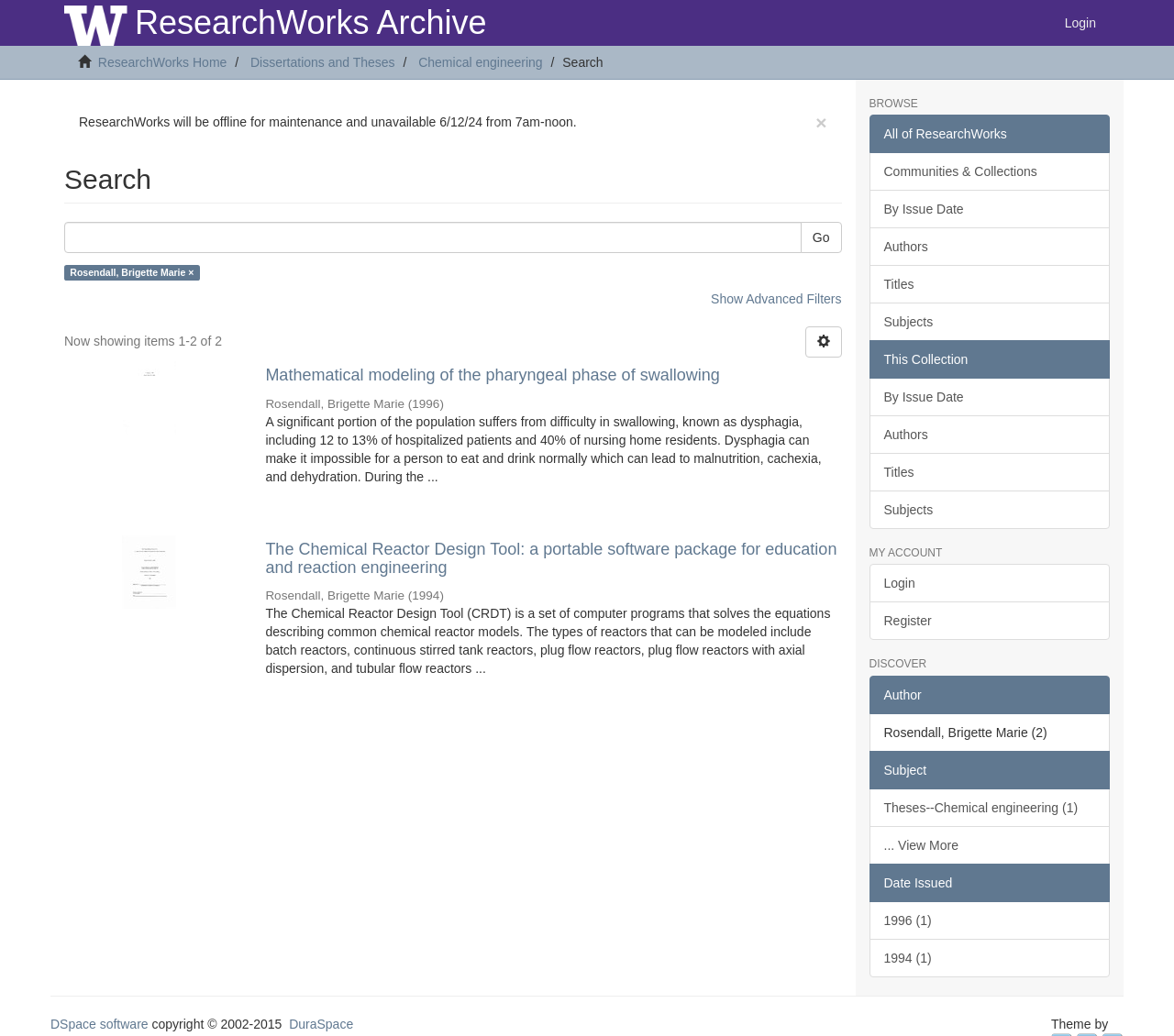Find the bounding box coordinates for the HTML element described in this sentence: "By Issue Date". Provide the coordinates as four float numbers between 0 and 1, in the format [left, top, right, bottom].

[0.74, 0.365, 0.945, 0.402]